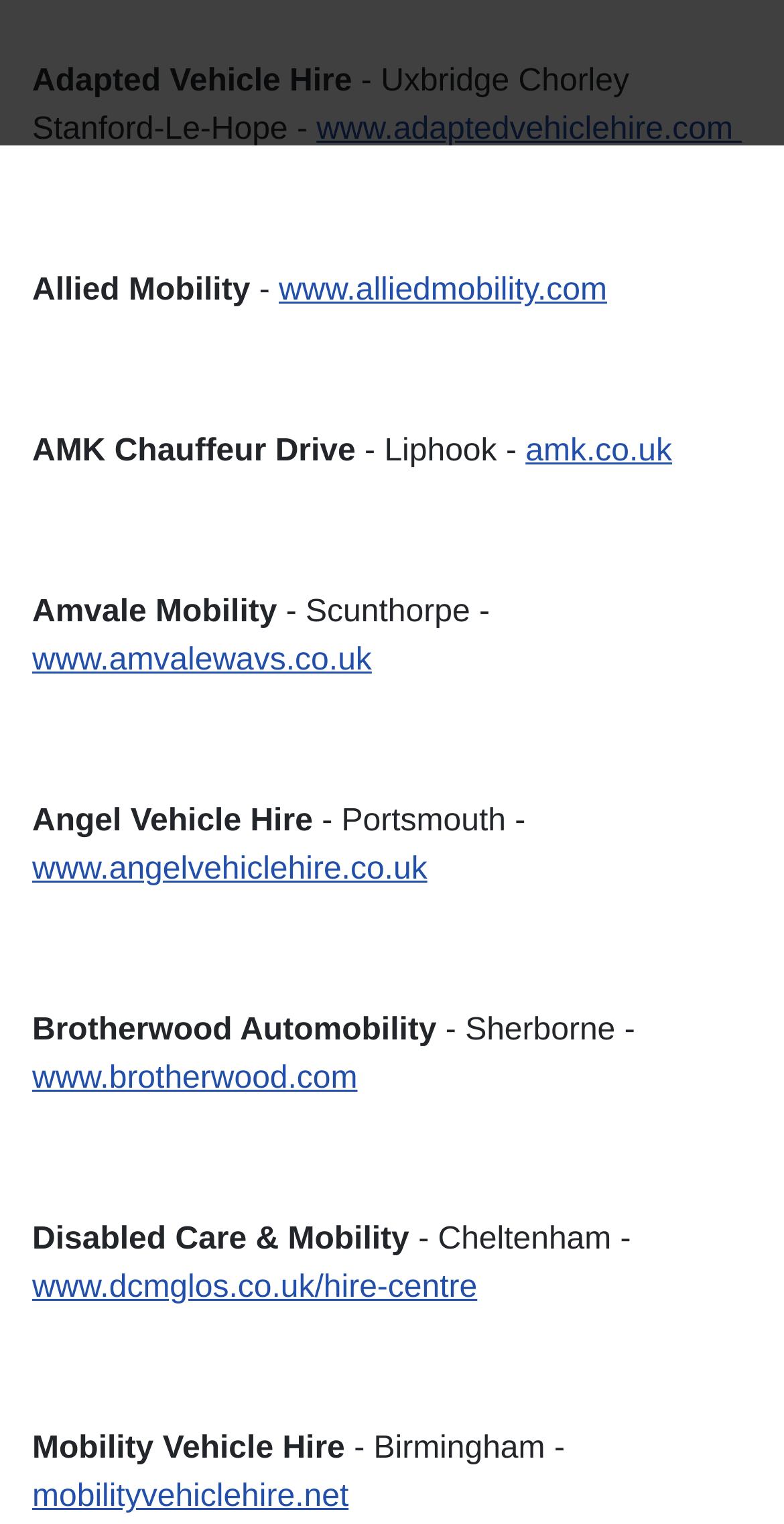How many companies are listed on this webpage?
From the image, respond with a single word or phrase.

9